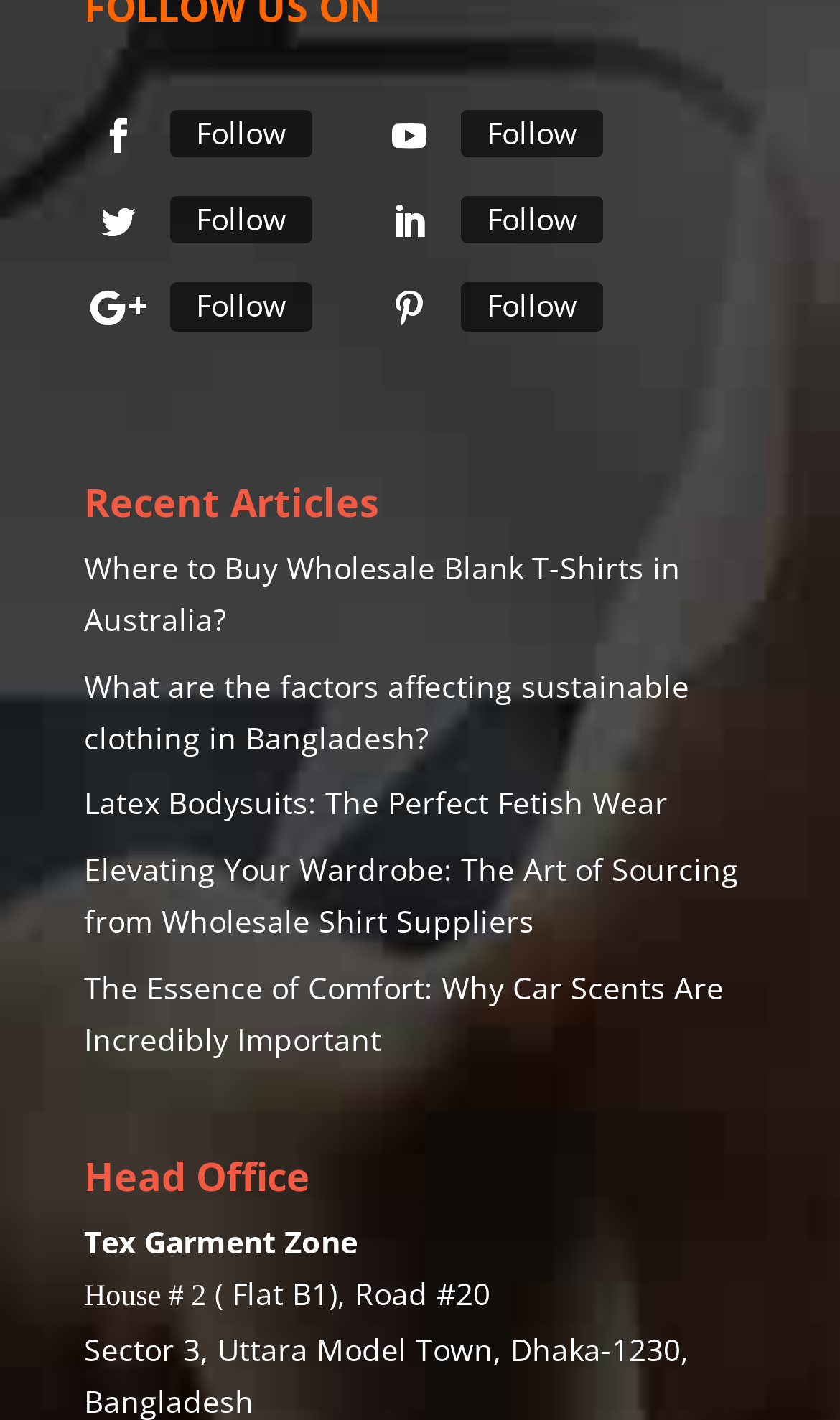How many 'Follow' links are there?
Provide a detailed and extensive answer to the question.

I counted the number of links with the text 'Follow', which are located next to the icons '', '', '', and ''. There are 4 'Follow' links in total.